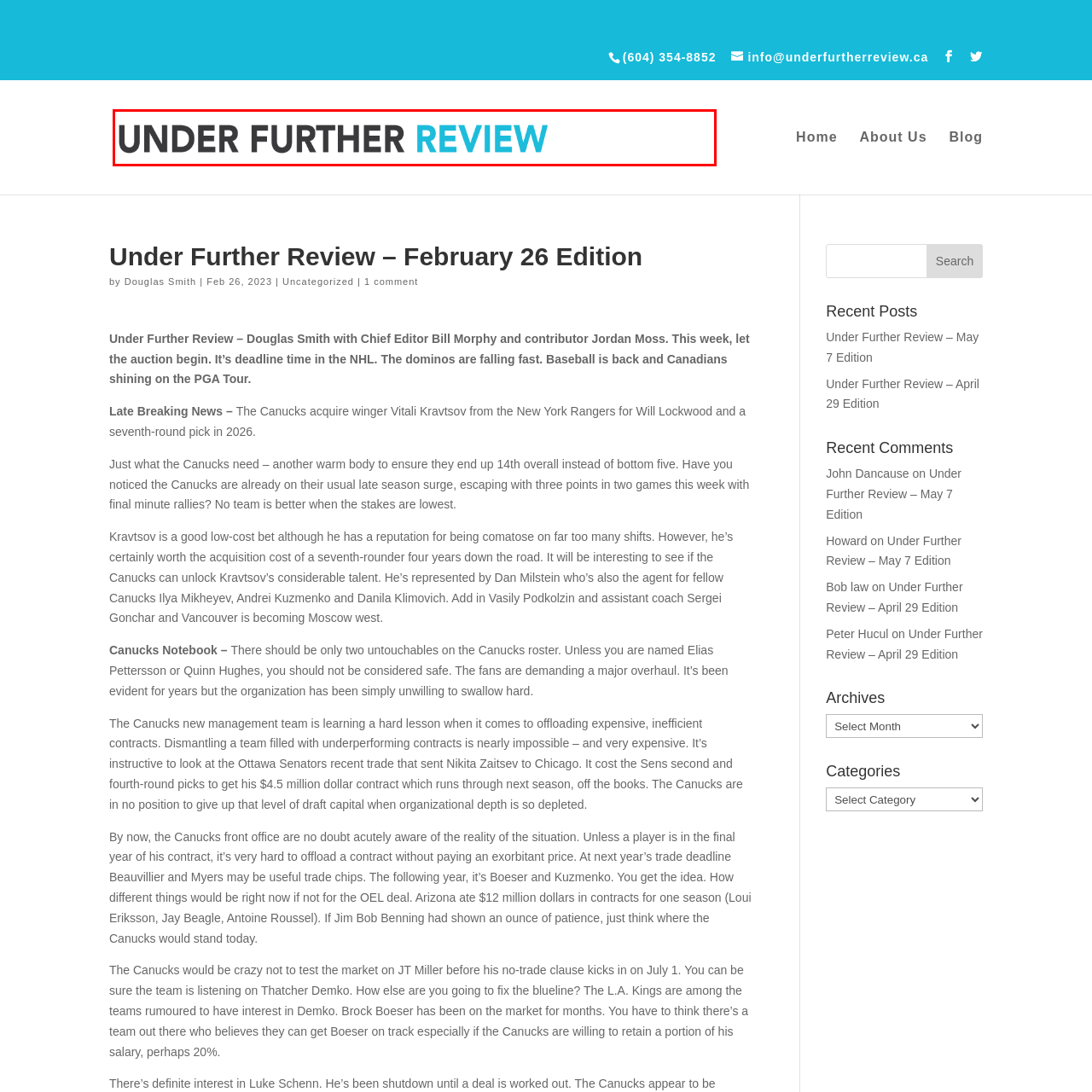What topics might the publication explore?
Inspect the image enclosed by the red bounding box and elaborate on your answer with as much detail as possible based on the visual cues.

The title 'Under Further Review' suggests a focus on critical analysis or commentary, which might be related to current events or topics of interest, such as sports, culture, or current affairs.